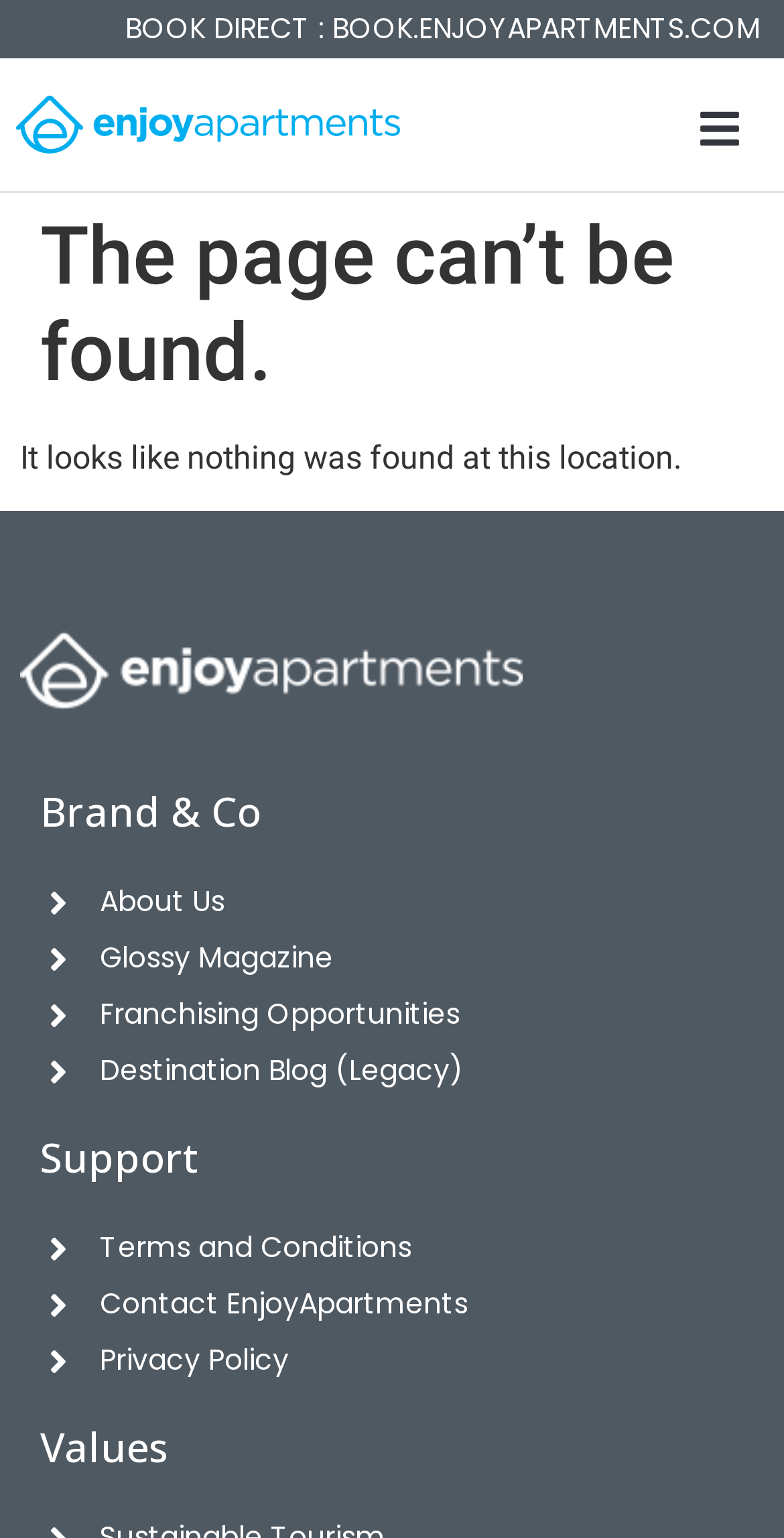Provide a brief response using a word or short phrase to this question:
What is the URL mentioned at the top of the page?

BOOK.ENJOYAPARTMENTS.COM